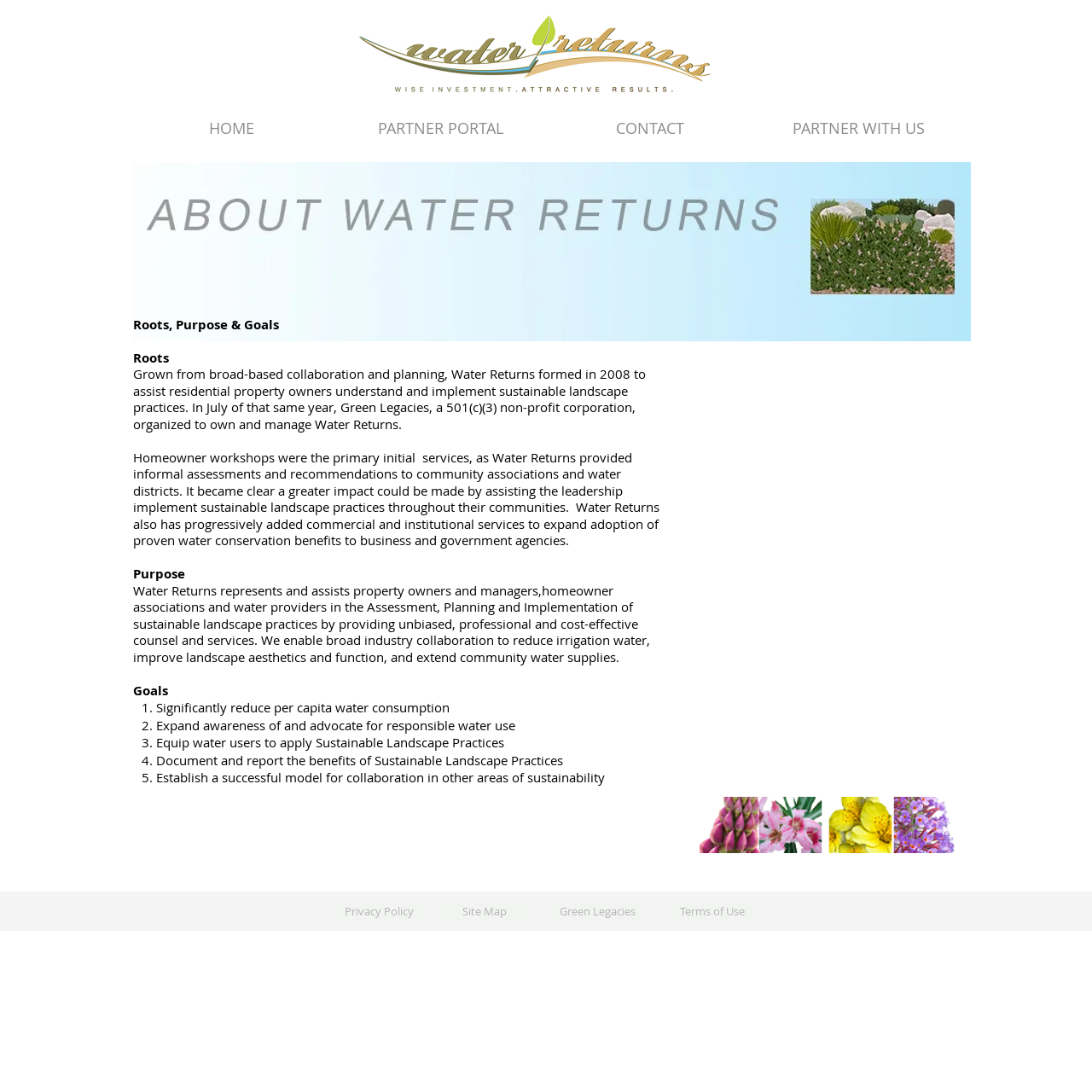Identify the bounding box coordinates for the UI element described as: "Green Legacies". The coordinates should be provided as four floats between 0 and 1: [left, top, right, bottom].

[0.505, 0.826, 0.589, 0.844]